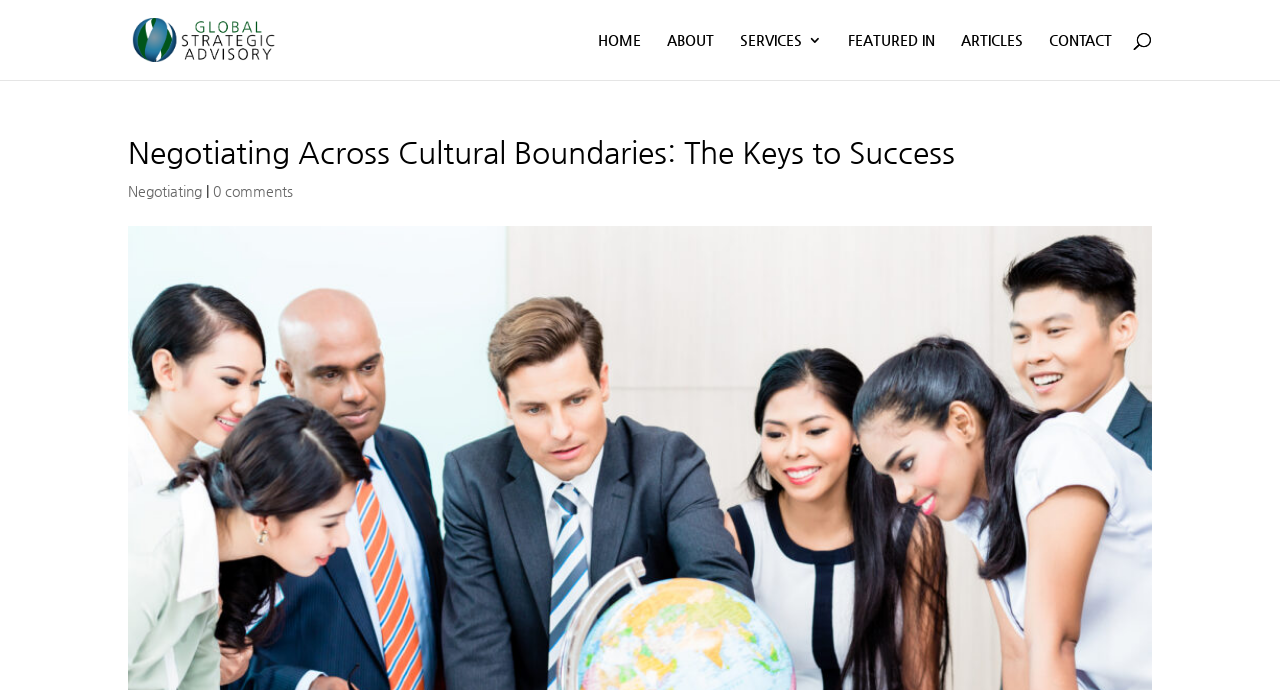What is the first menu item?
Using the visual information, reply with a single word or short phrase.

Global Strategic Advisory